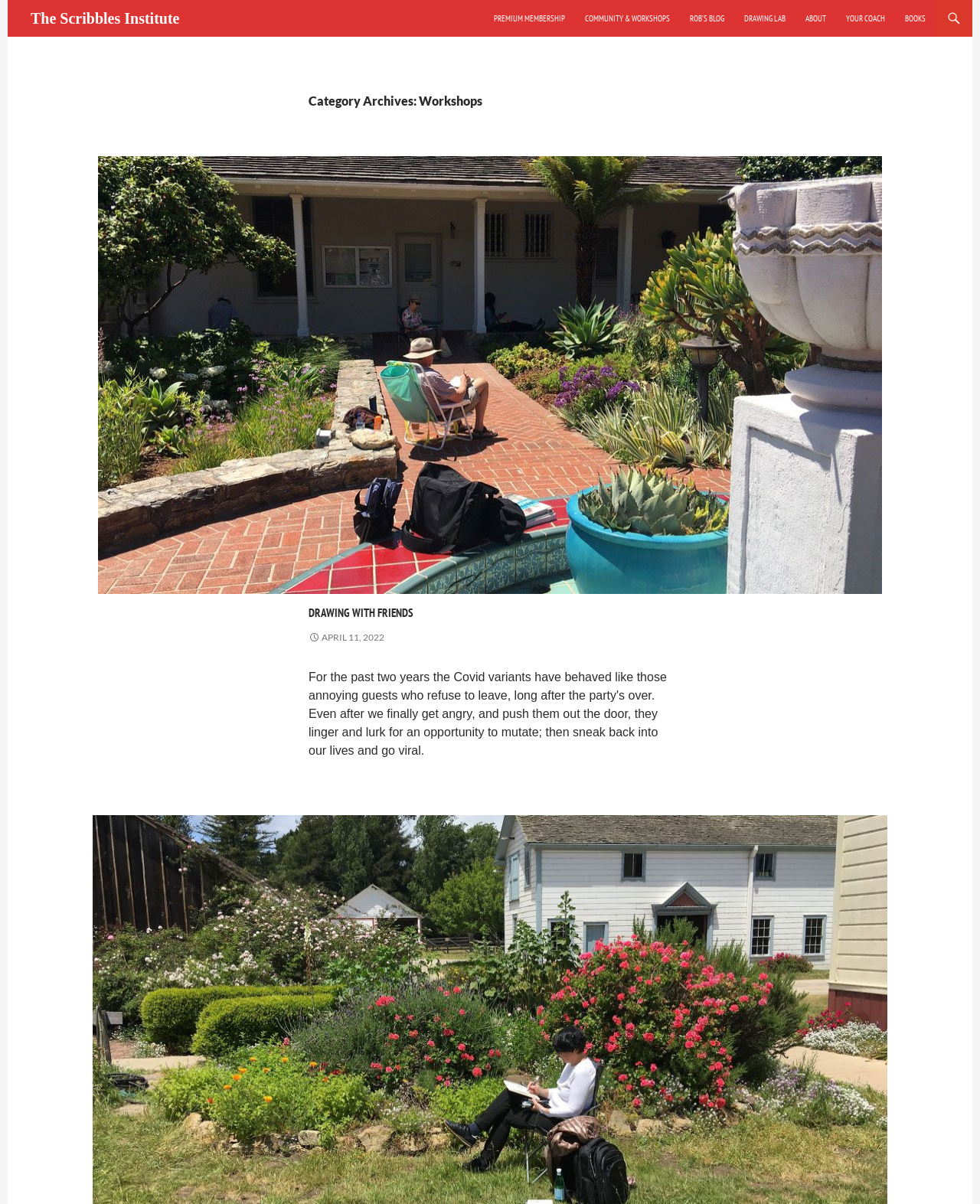How many links are in the top navigation bar?
We need a detailed and meticulous answer to the question.

The top navigation bar contains links to 'PREMIUM MEMBERSHIP', 'COMMUNITY & WORKSHOPS', 'ROB’S BLOG', 'DRAWING LAB', 'ABOUT', 'YOUR COACH', and 'BOOKS', which makes a total of 7 links.